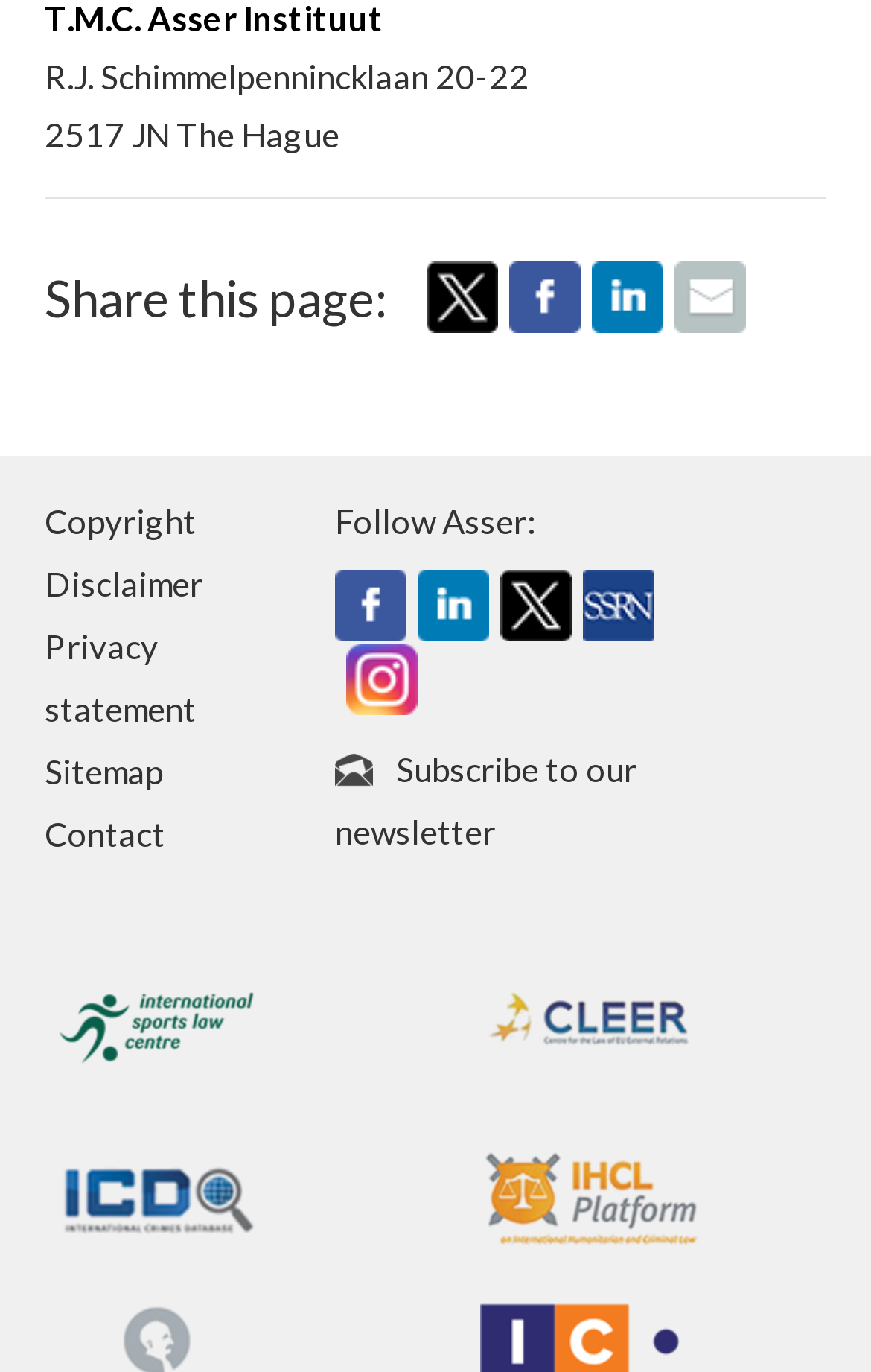Provide a short answer to the following question with just one word or phrase: What is the last link in the footer section?

Contact